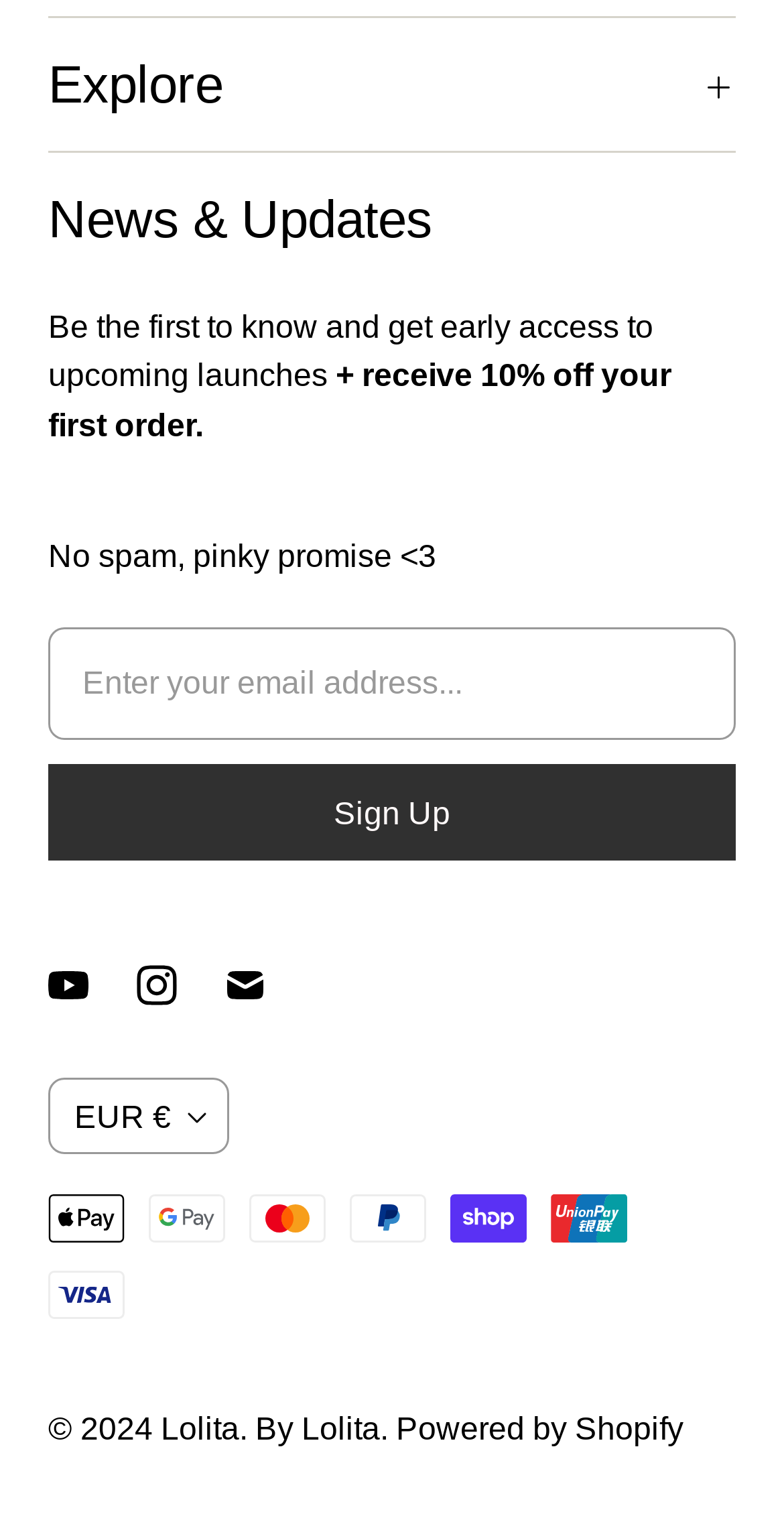What is the copyright year? Observe the screenshot and provide a one-word or short phrase answer.

2024